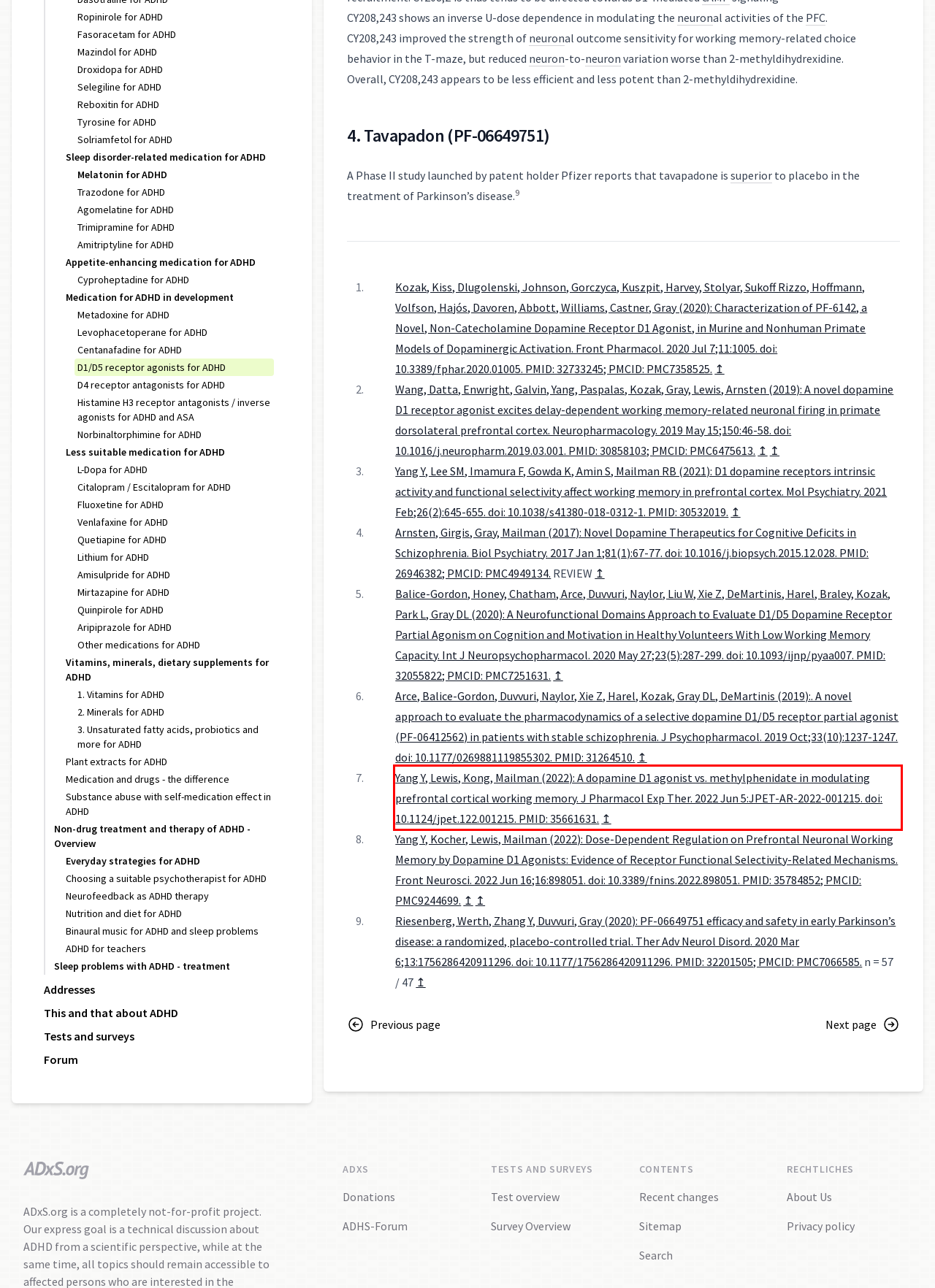Using the provided webpage screenshot, identify and read the text within the red rectangle bounding box.

Yang Y, Lewis, Kong, Mailman (2022): A dopamine D1 agonist vs. methylphenidate in modulating prefrontal cortical working memory. J Pharmacol Exp Ther. 2022 Jun 5:JPET-AR-2022-001215. doi: 10.1124/jpet.122.001215. PMID: 35661631. ↥